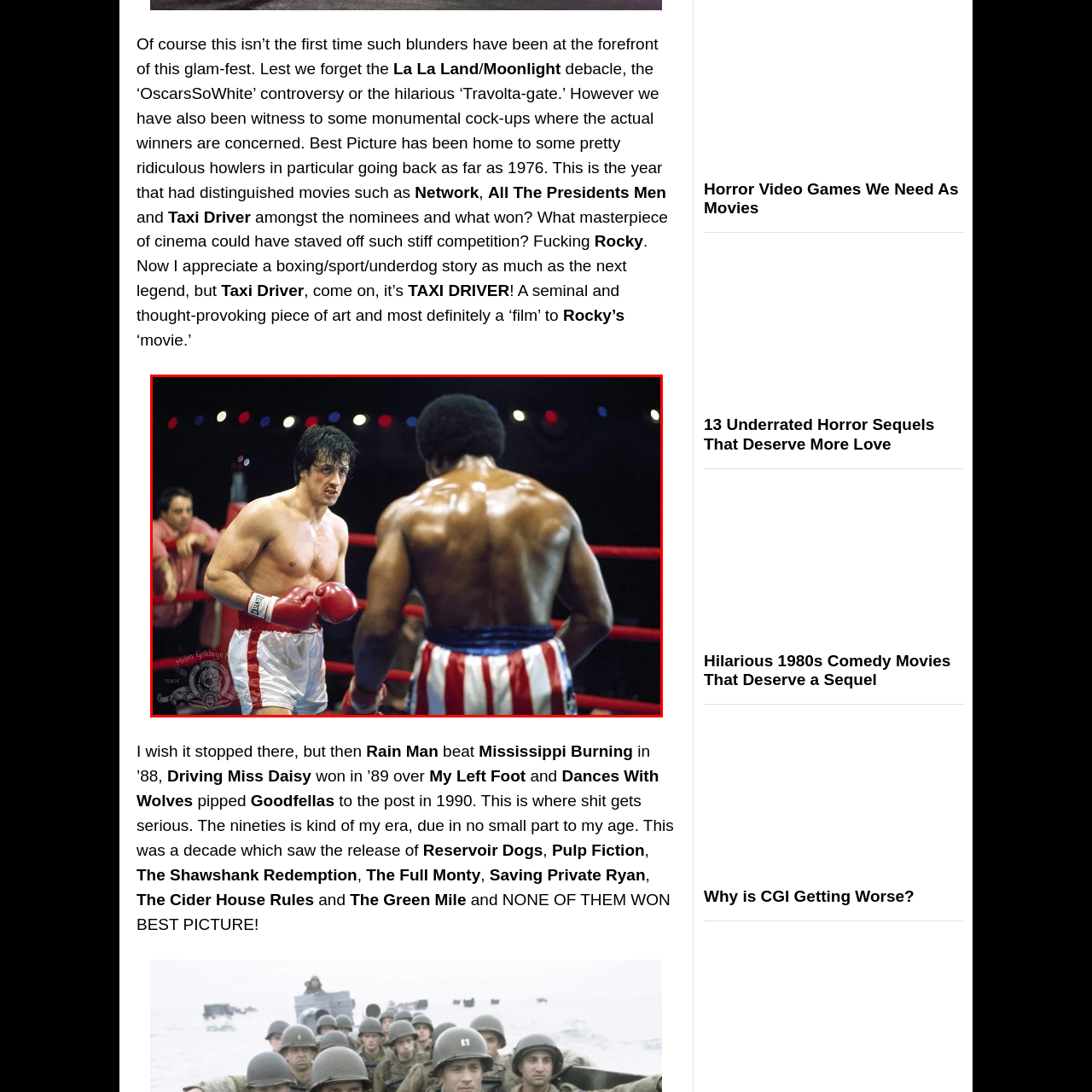What is Apollo Creed's athletic physique associated with?
Consider the portion of the image within the red bounding box and answer the question as detailed as possible, referencing the visible details.

Apollo Creed, played by Carl Weathers, stands strong in his red, white, and blue-striped shorts, showcasing his athletic physique, which is associated with the triumphs and struggles of being a champion, highlighting his confidence and prowess in the boxing ring.